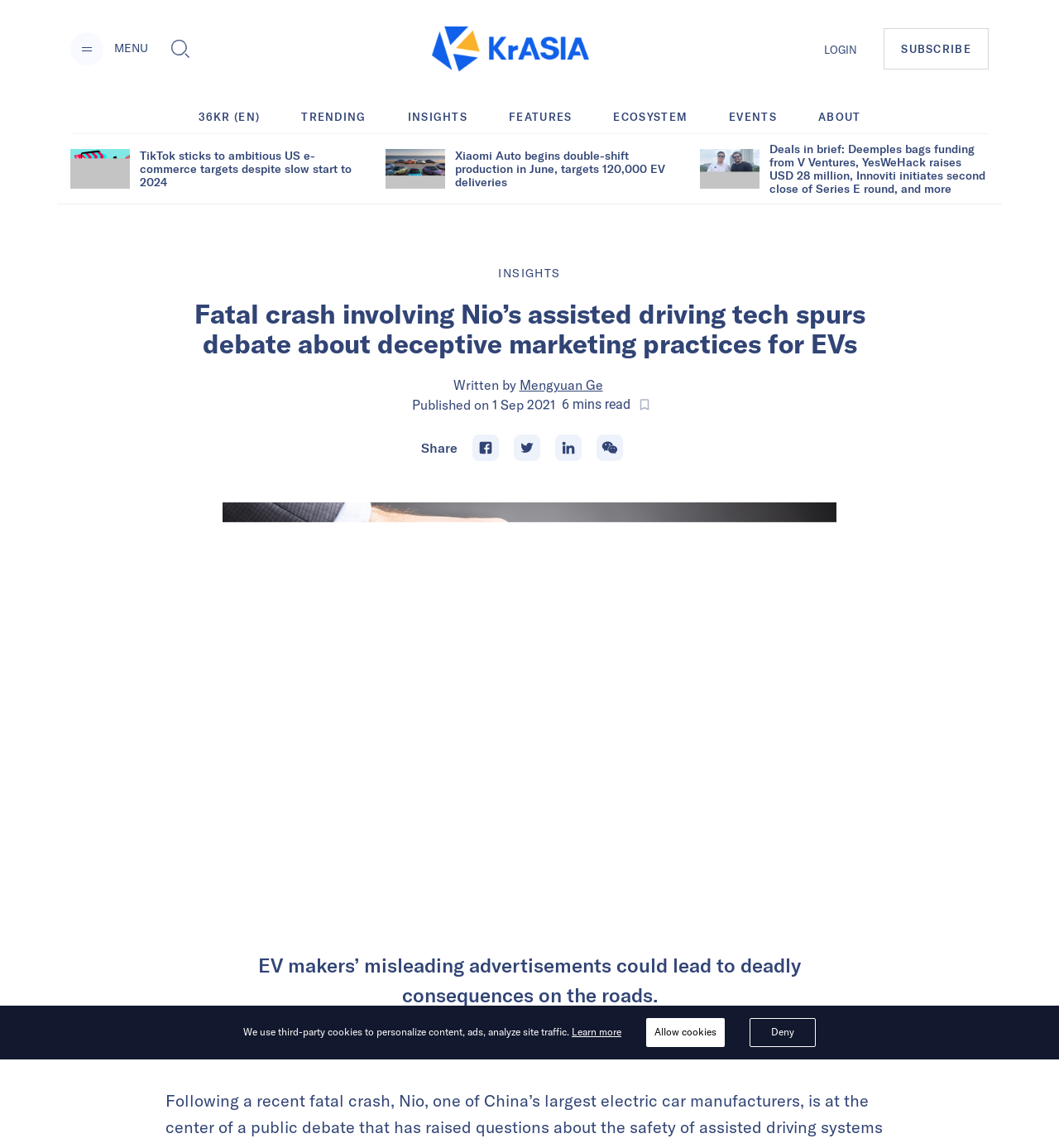Locate the bounding box coordinates of the element that should be clicked to execute the following instruction: "Subscribe to the newsletter".

[0.835, 0.025, 0.934, 0.061]